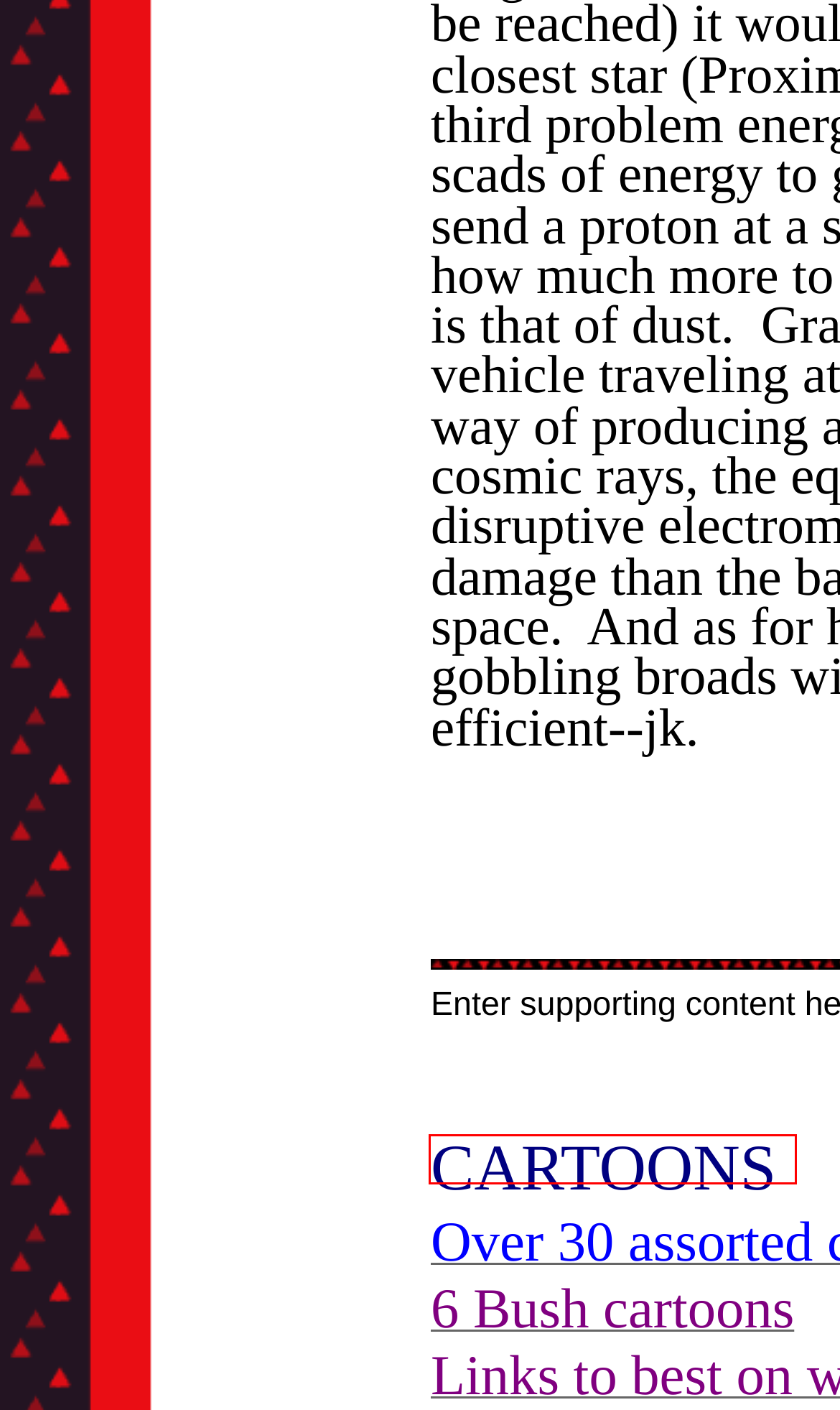Given a webpage screenshot with a red bounding box around a UI element, choose the webpage description that best matches the new webpage after clicking the element within the bounding box. Here are the candidates:
A. BROTHERHOOD OF RELIGIONS--jk rework
B. New page titleLUCIAN, a satire showing the common belief absurd
C. IRAQ WAR, STARRING BUSH
D. ZEUS & THE MODERN THINKING GREEKS
E. More Danish Moslem Cartoons
F. お気軽バス旅のススメ！（岐阜・鳥取編）
G. BUSH TAX CUT:  a one-act play by Al Franken
H. CARTOON GALLERY

H